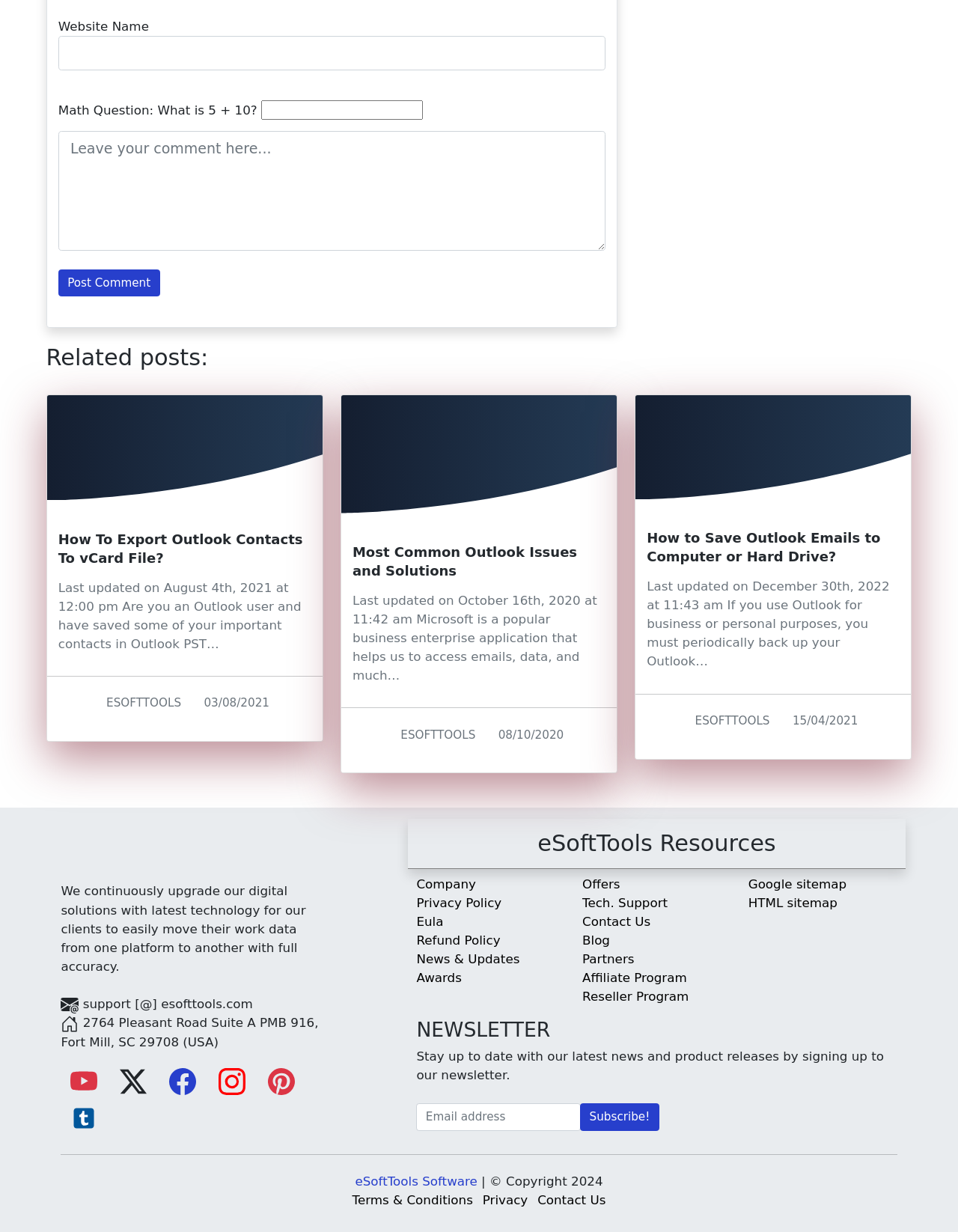Pinpoint the bounding box coordinates for the area that should be clicked to perform the following instruction: "Contact us".

[0.608, 0.742, 0.679, 0.754]